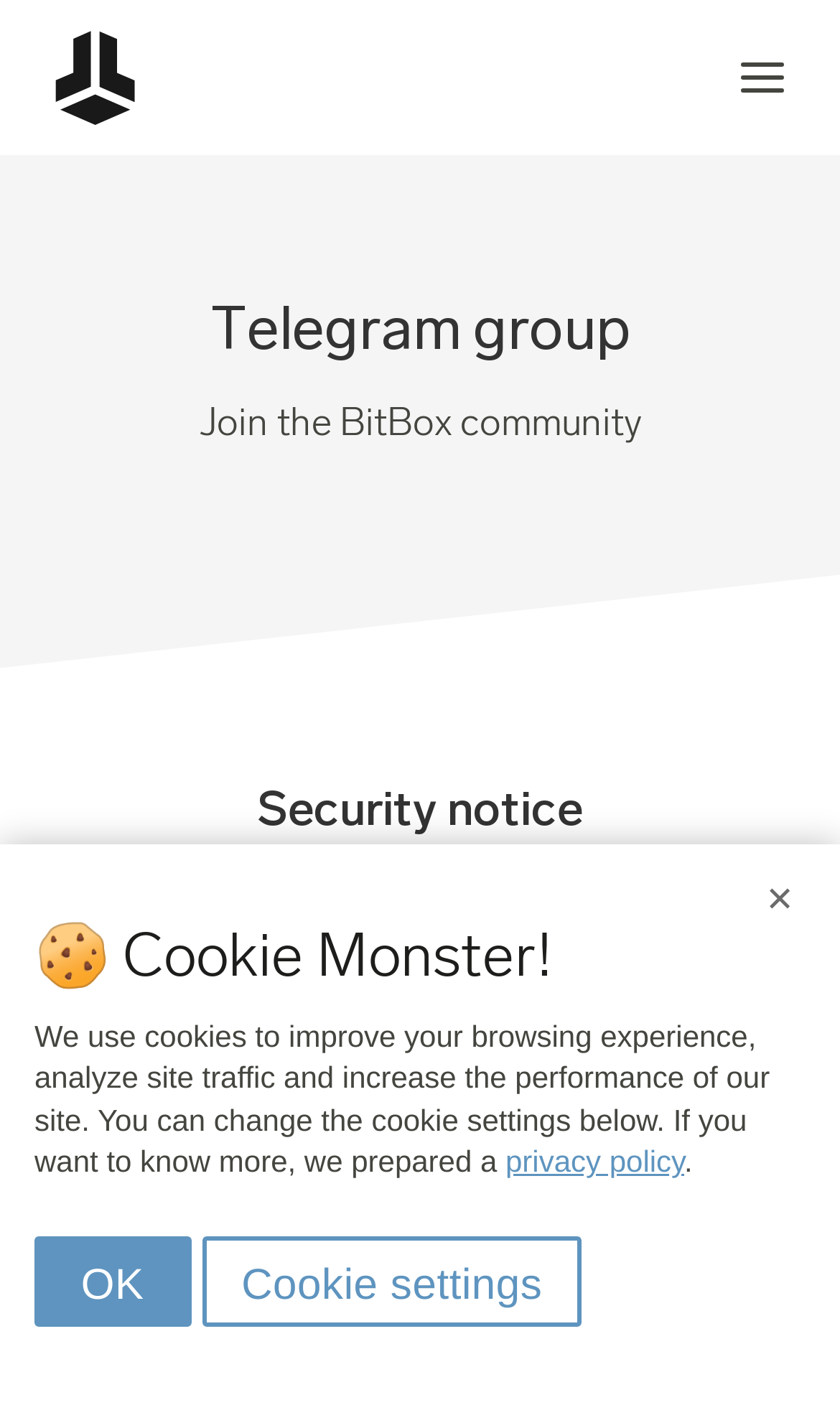Please specify the bounding box coordinates in the format (top-left x, top-left y, bottom-right x, bottom-right y), with all values as floating point numbers between 0 and 1. Identify the bounding box of the UI element described by: BitBox

[0.033, 0.082, 0.193, 0.107]